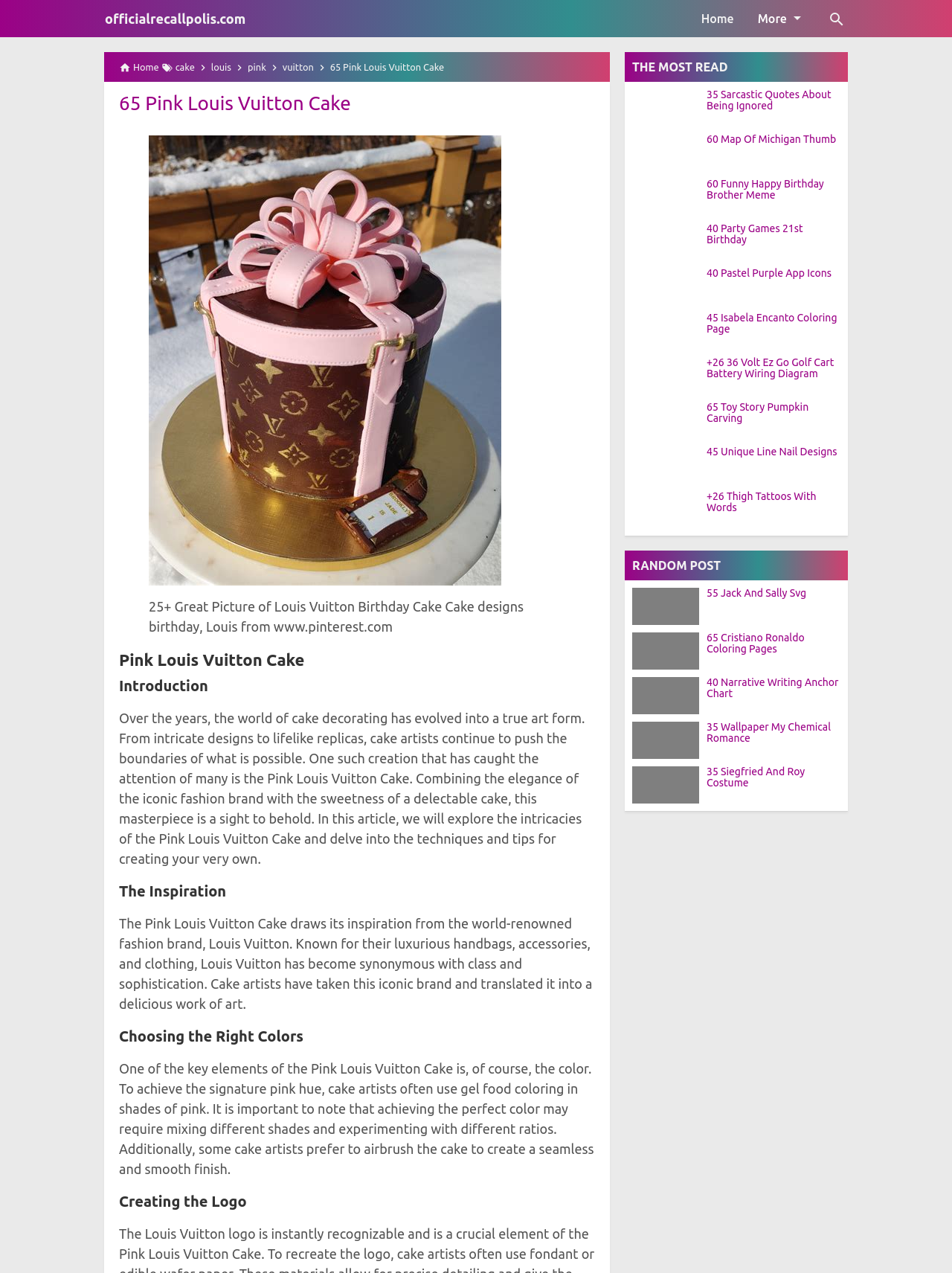What is the name of the cake being described?
Analyze the image and deliver a detailed answer to the question.

The webpage is focused on a specific type of cake, and the heading '65 Pink Louis Vuitton Cake' suggests that the cake being described is a Pink Louis Vuitton Cake.